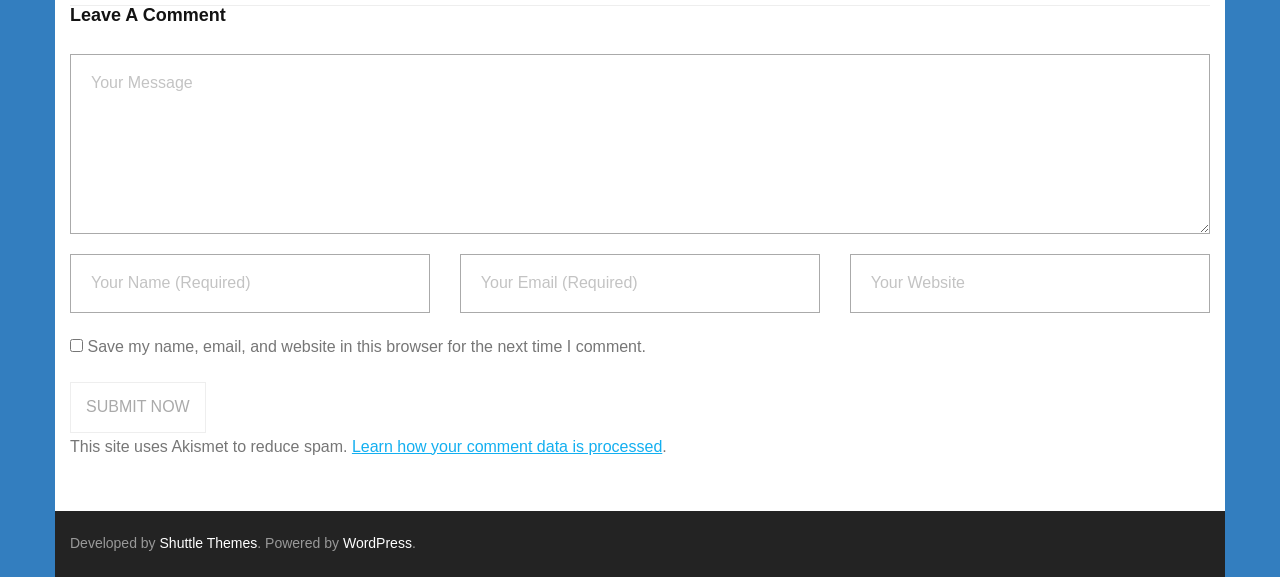Determine the bounding box coordinates of the clickable area required to perform the following instruction: "Leave a comment". The coordinates should be represented as four float numbers between 0 and 1: [left, top, right, bottom].

[0.055, 0.011, 0.945, 0.042]